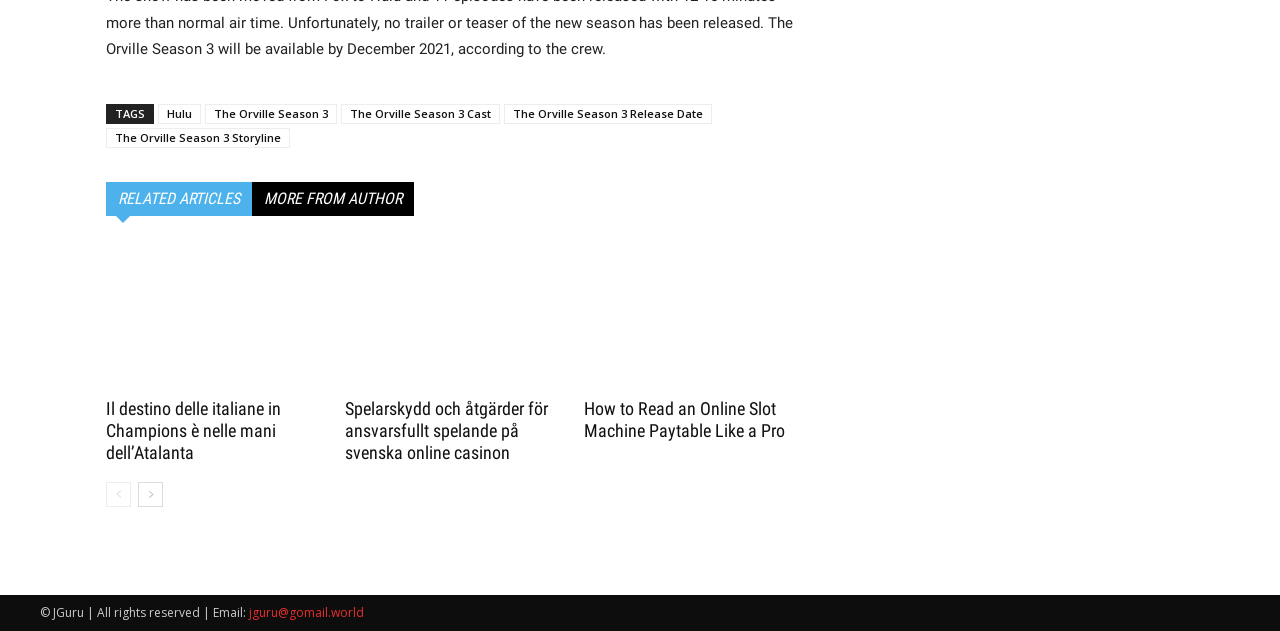Locate the bounding box of the UI element based on this description: "The Orville Season 3". Provide four float numbers between 0 and 1 as [left, top, right, bottom].

[0.16, 0.164, 0.263, 0.196]